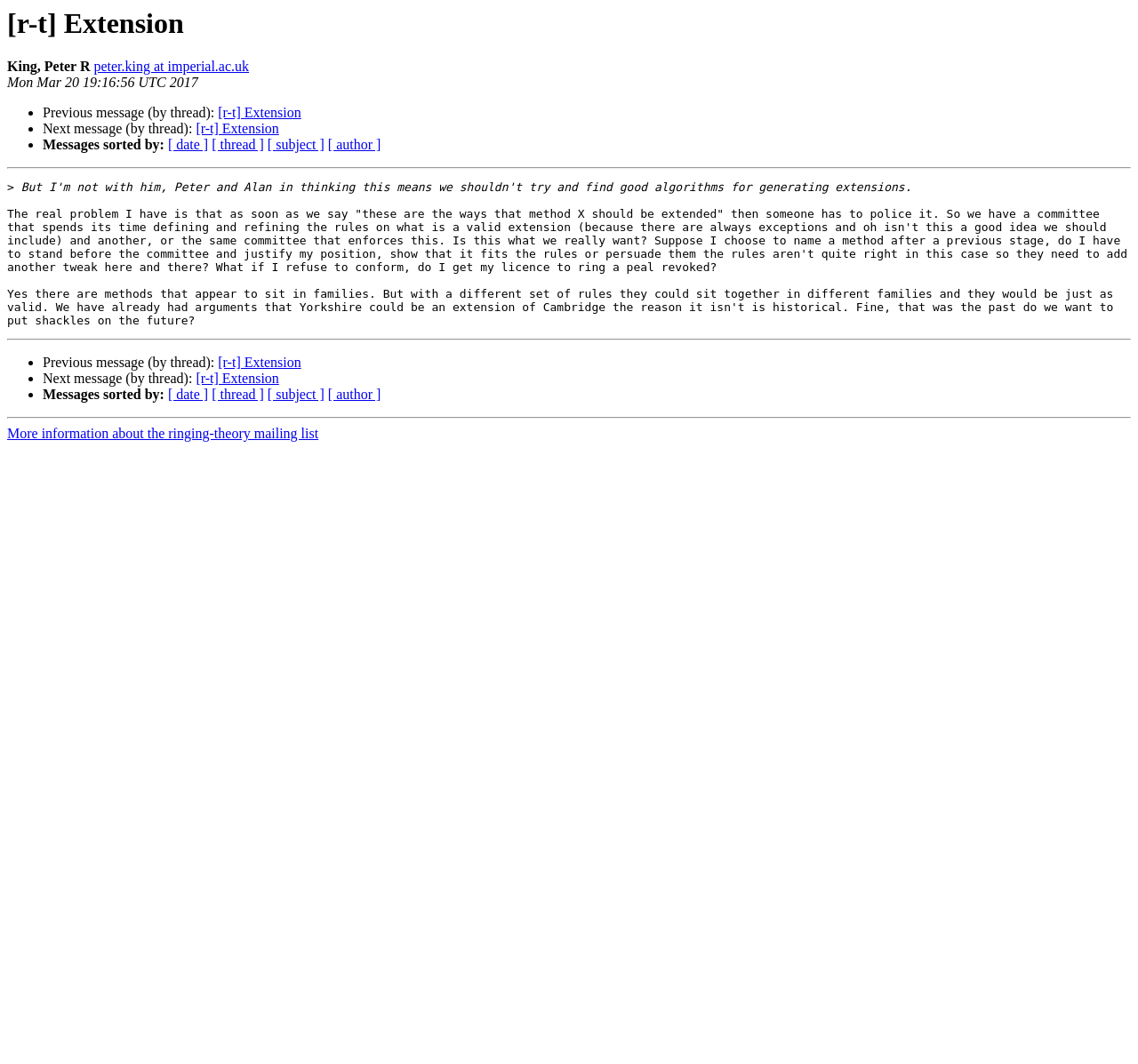Provide a one-word or brief phrase answer to the question:
What is the date of the message?

Mon Mar 20 19:16:56 UTC 2017